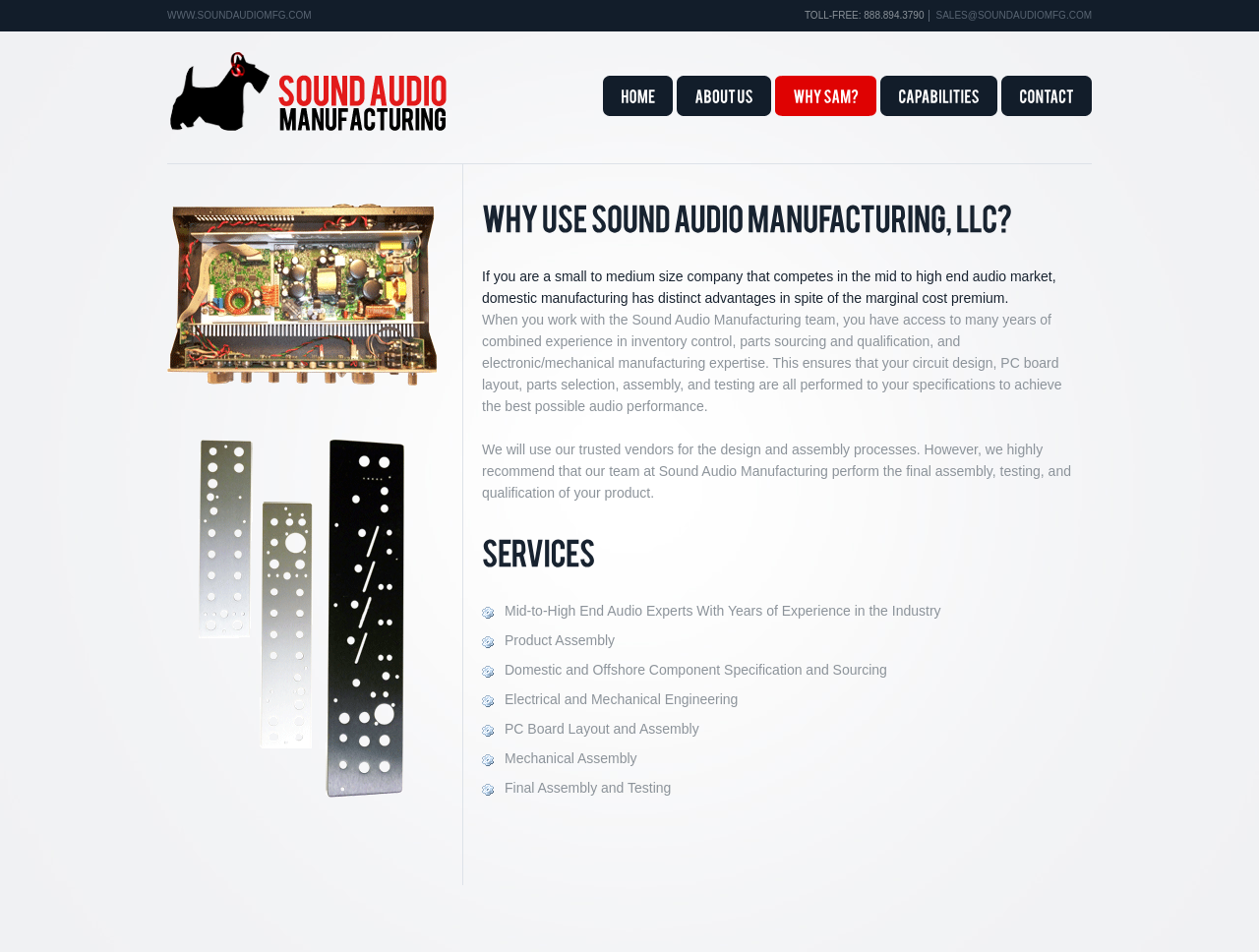What is the company's email address?
Using the image as a reference, answer the question with a short word or phrase.

SALES@SOUNDAUDIOMFG.COM